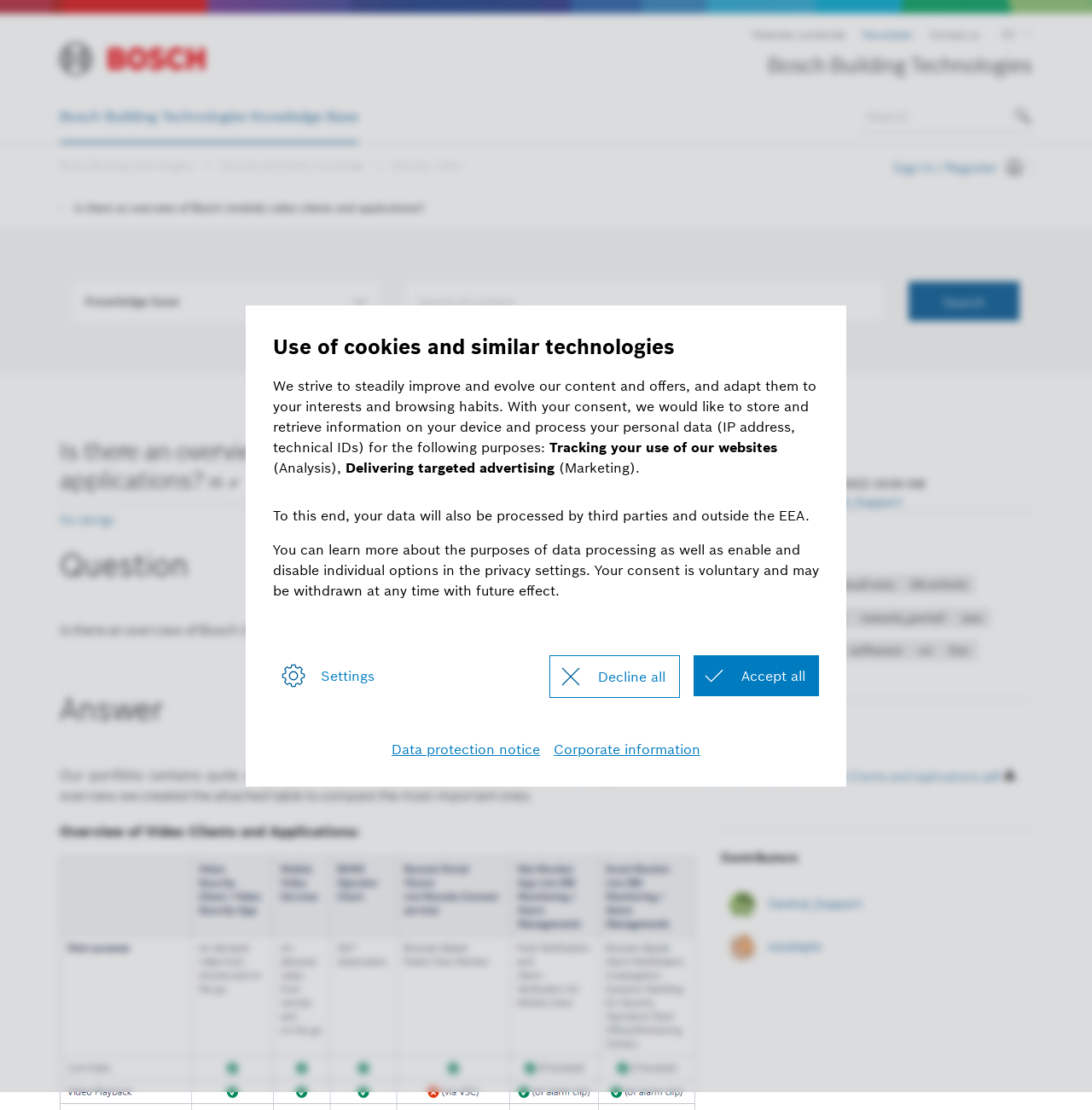Answer the question below using just one word or a short phrase: 
What is the name of the company mentioned on the webpage?

Bosch